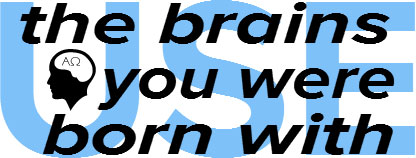Give a one-word or phrase response to the following question: What is the overall tone of the composition?

Eye-catching